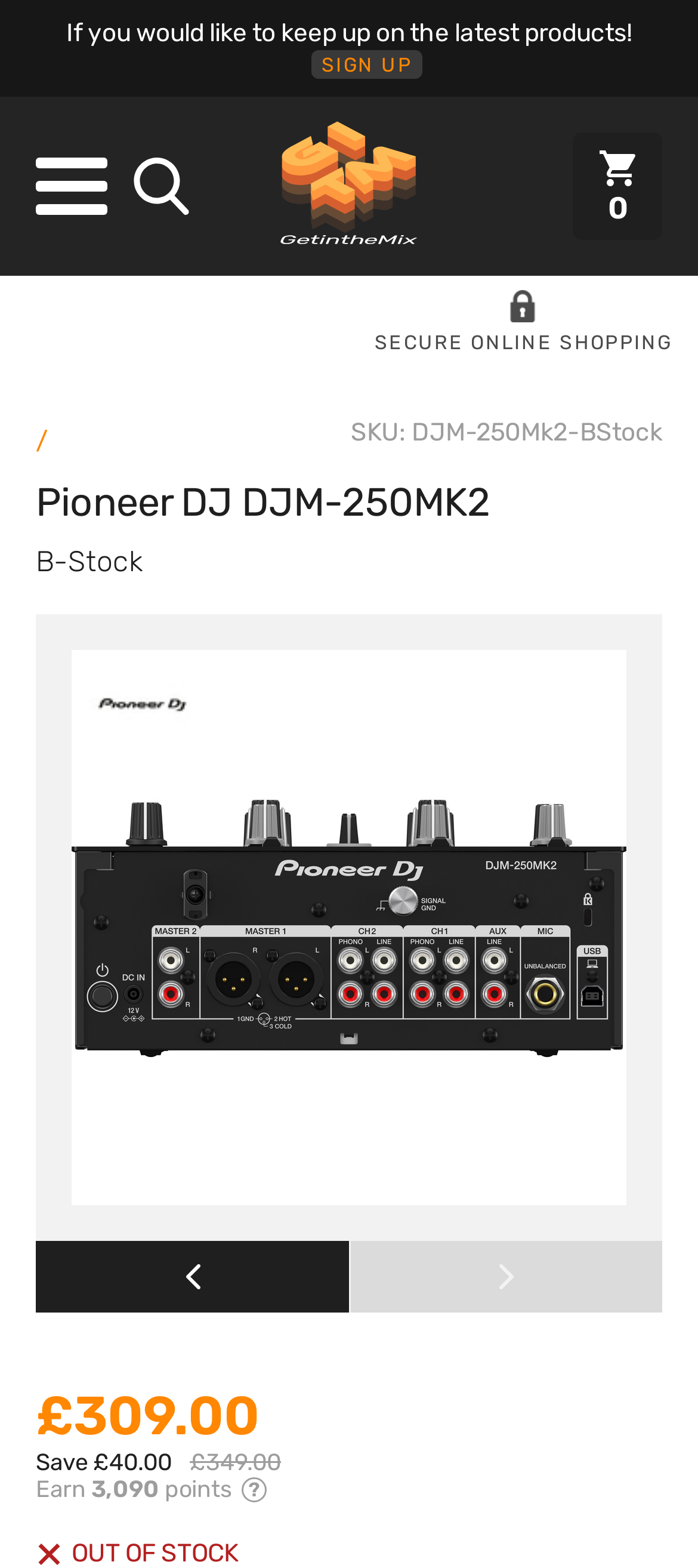Pinpoint the bounding box coordinates of the area that must be clicked to complete this instruction: "Check product price".

[0.105, 0.883, 0.372, 0.924]